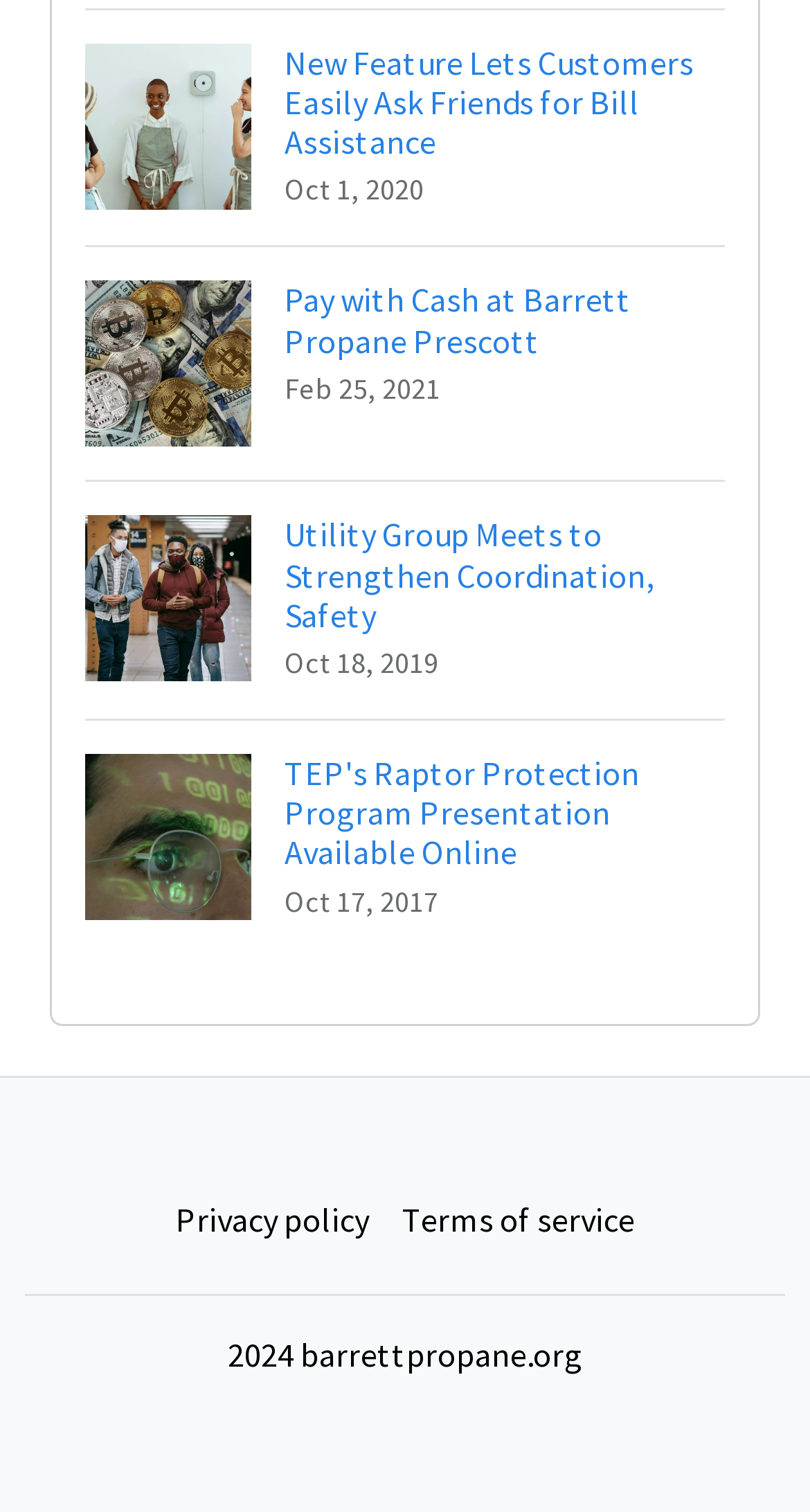Provide your answer in one word or a succinct phrase for the question: 
What is available online according to the fourth news article?

Raptor Protection Program Presentation